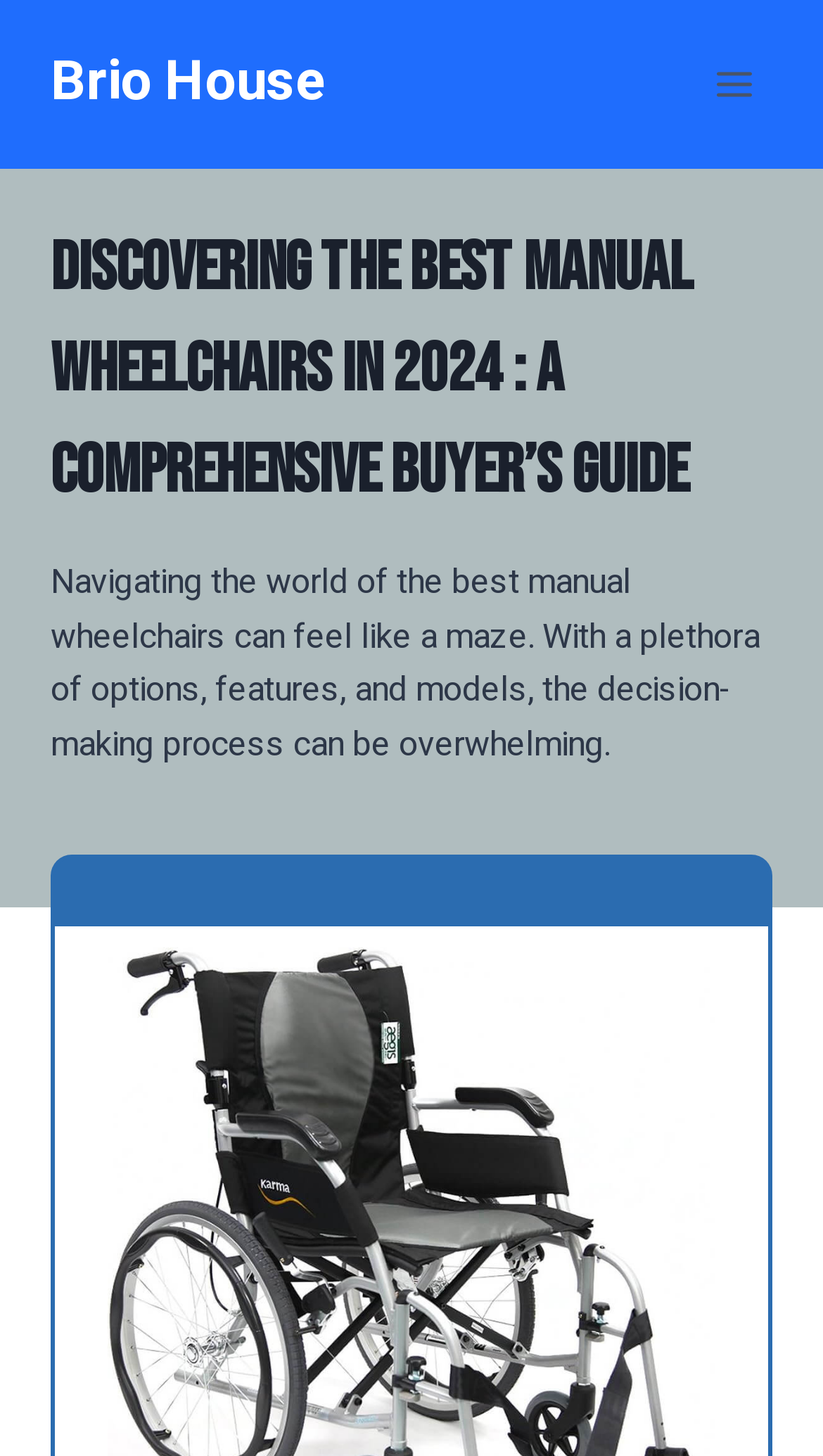Provide the bounding box coordinates, formatted as (top-left x, top-left y, bottom-right x, bottom-right y), with all values being floating point numbers between 0 and 1. Identify the bounding box of the UI element that matches the description: Toggle Menu

[0.844, 0.035, 0.938, 0.081]